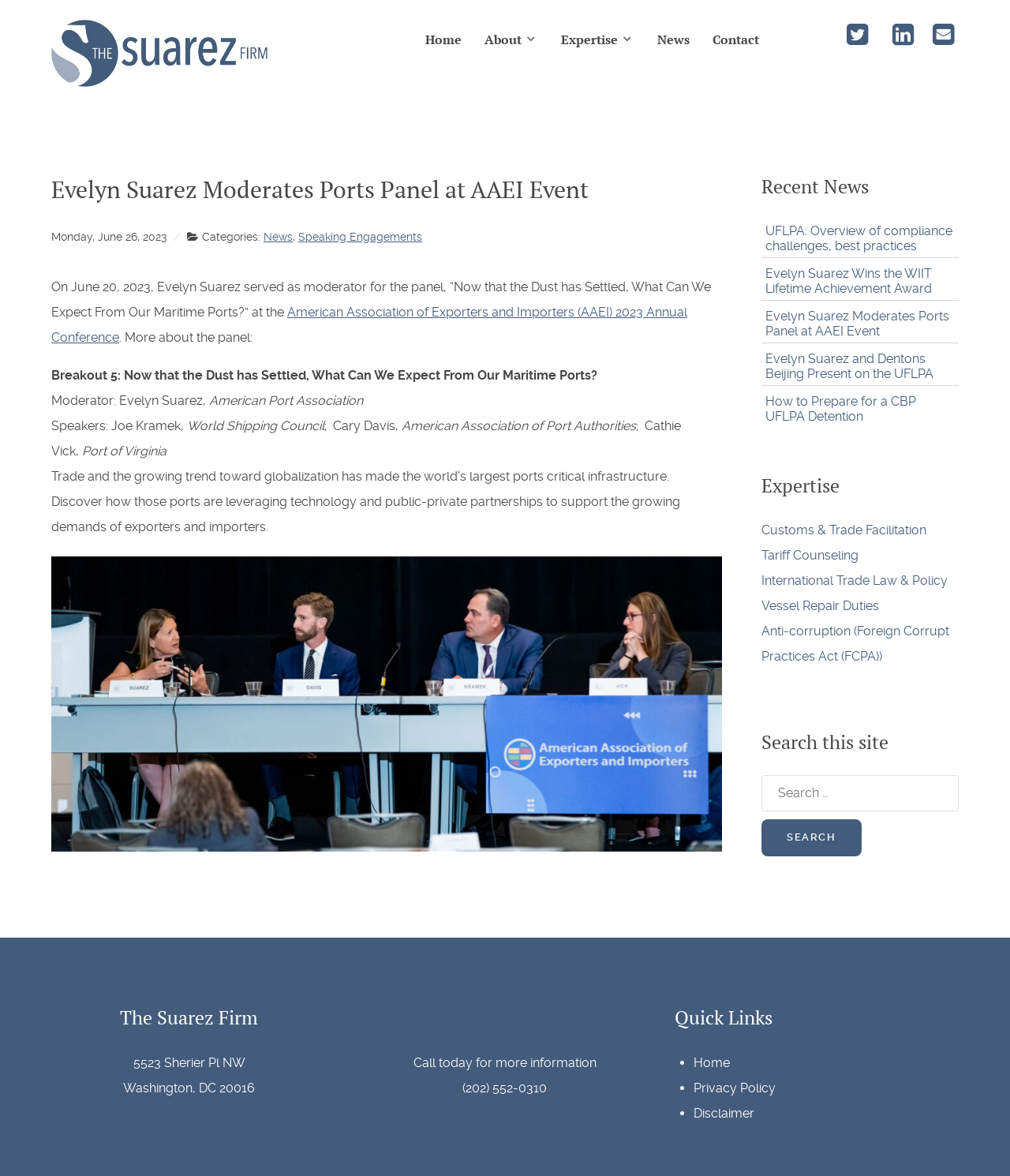Please provide a one-word or phrase answer to the question: 
How many links are listed under 'Recent News'?

5